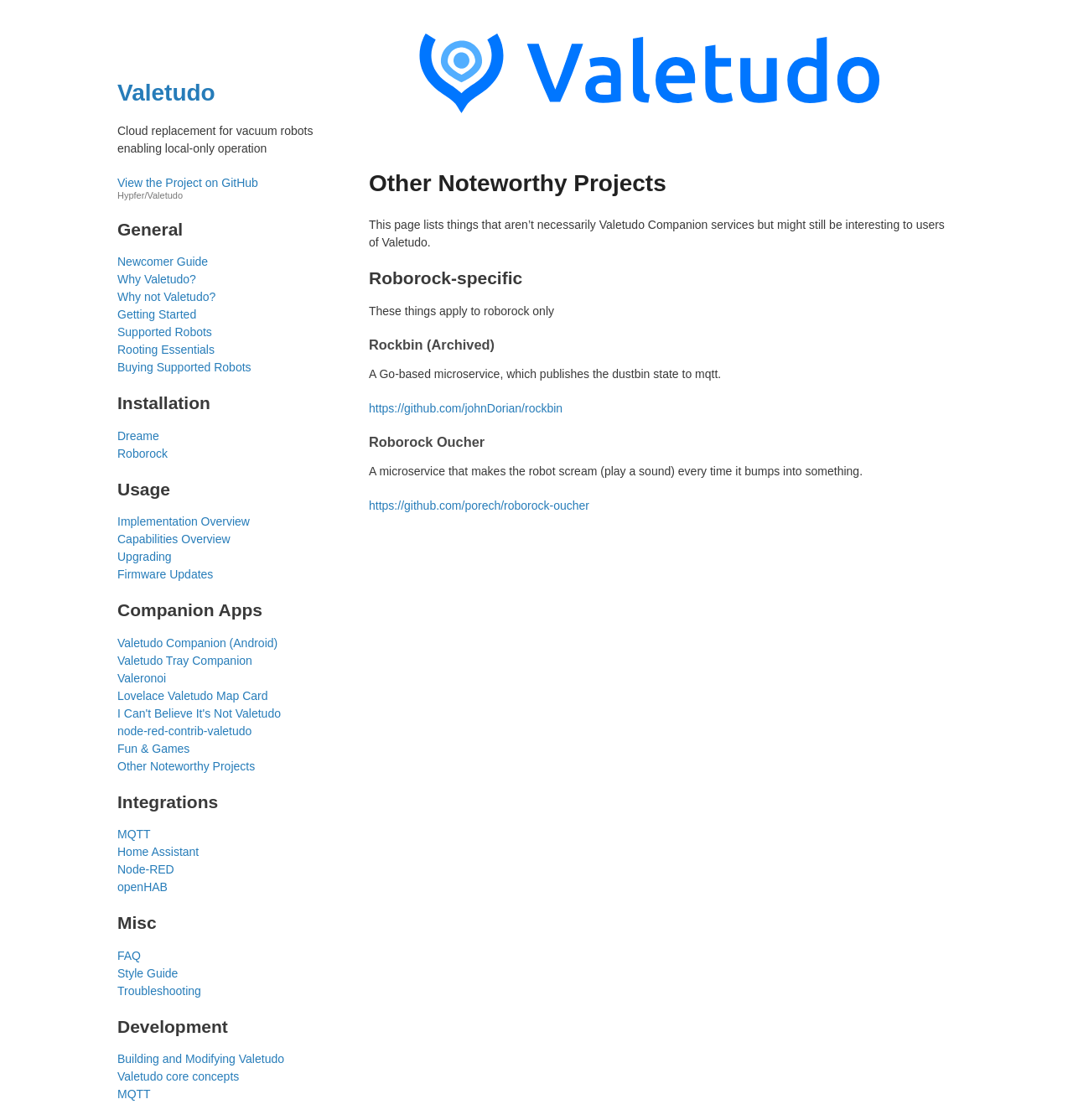Please specify the bounding box coordinates of the clickable region to carry out the following instruction: "Read the Newcomer Guide". The coordinates should be four float numbers between 0 and 1, in the format [left, top, right, bottom].

[0.109, 0.226, 0.32, 0.242]